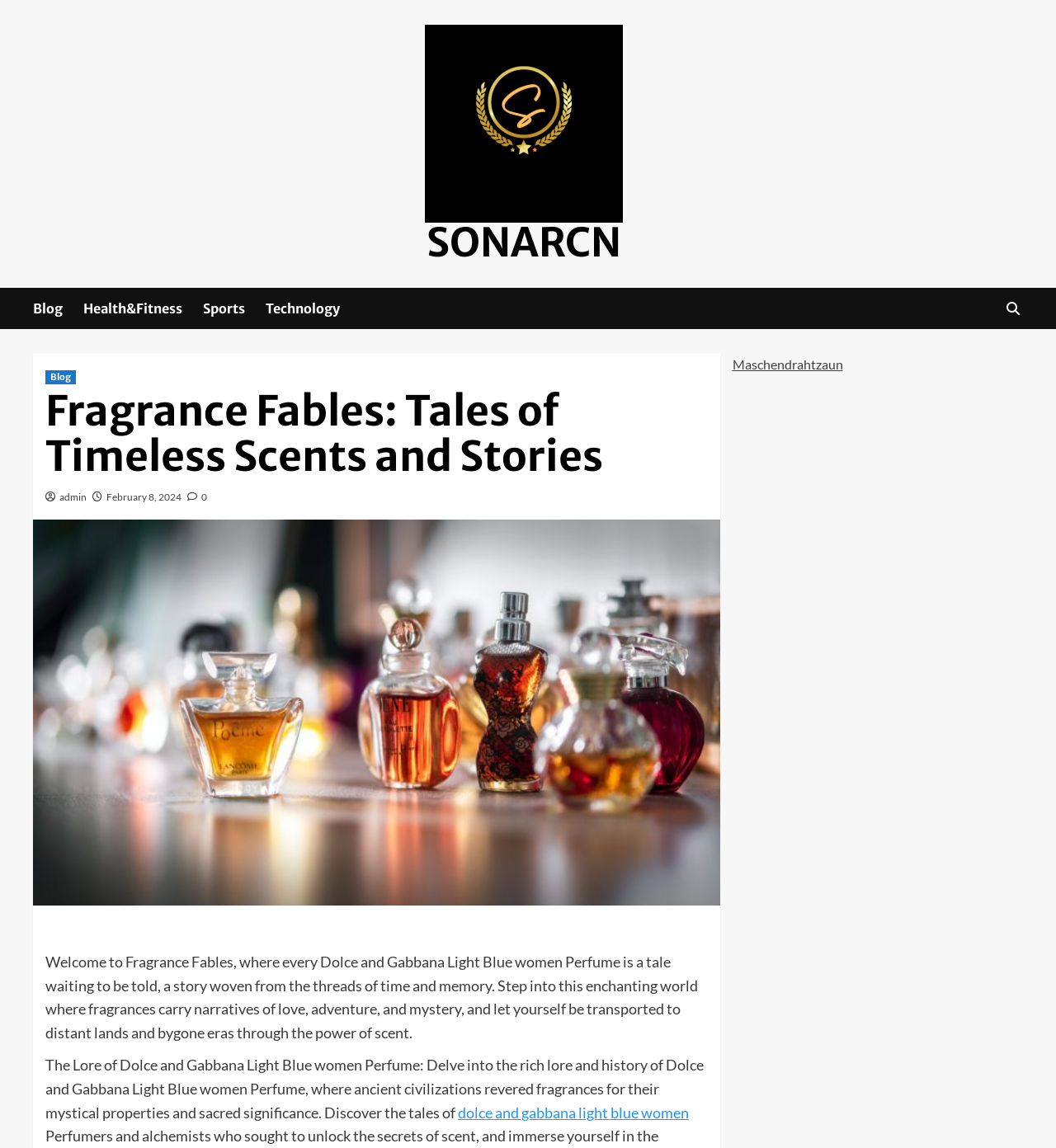Can you extract the headline from the webpage for me?

Fragrance Fables: Tales of Timeless Scents and Stories